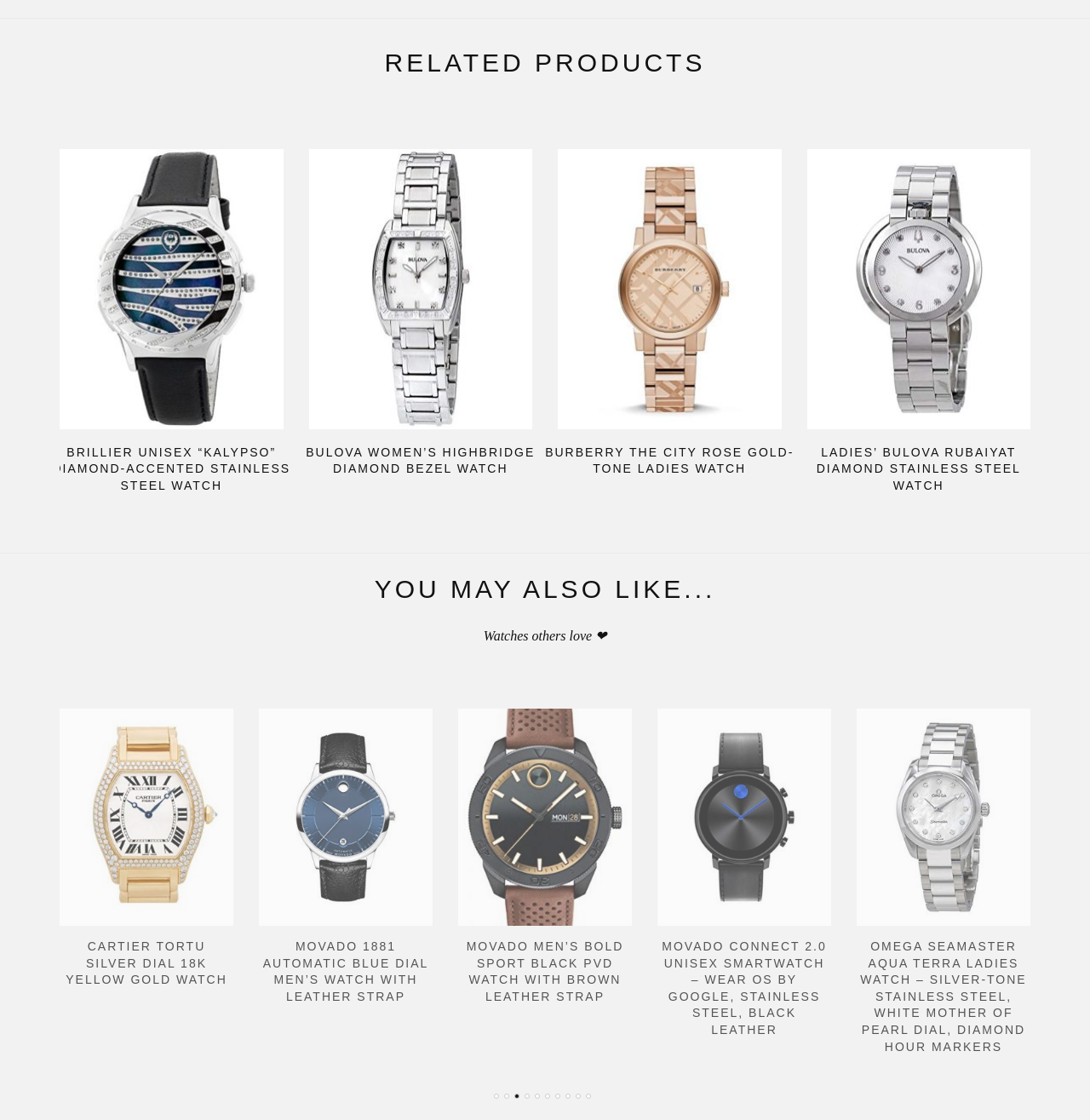Give the bounding box coordinates for this UI element: "See at Amazon". The coordinates should be four float numbers between 0 and 1, arranged as [left, top, right, bottom].

[0.318, 0.111, 0.453, 0.135]